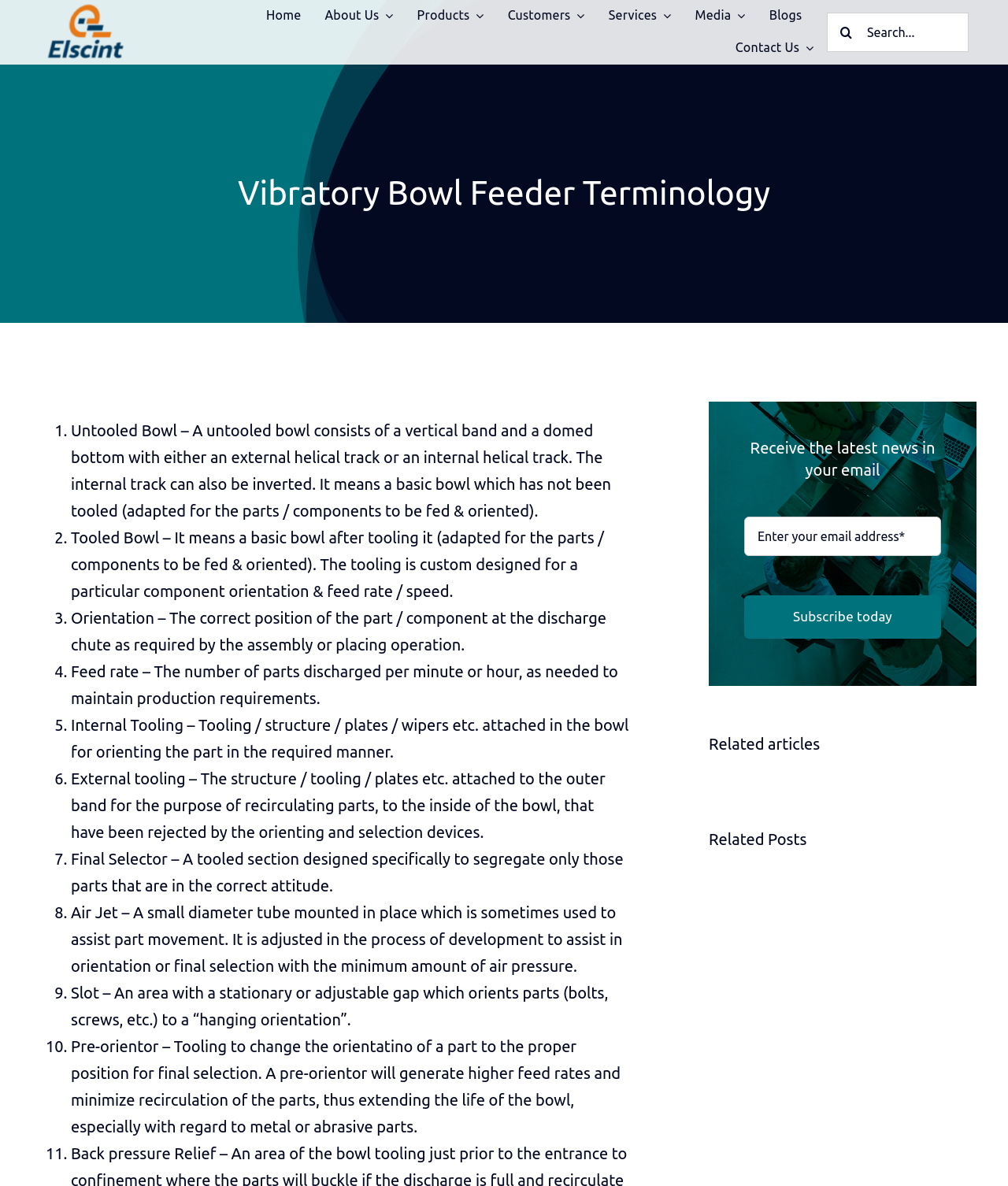Find the bounding box coordinates of the clickable area that will achieve the following instruction: "Click on the link to view men's jewelry".

None